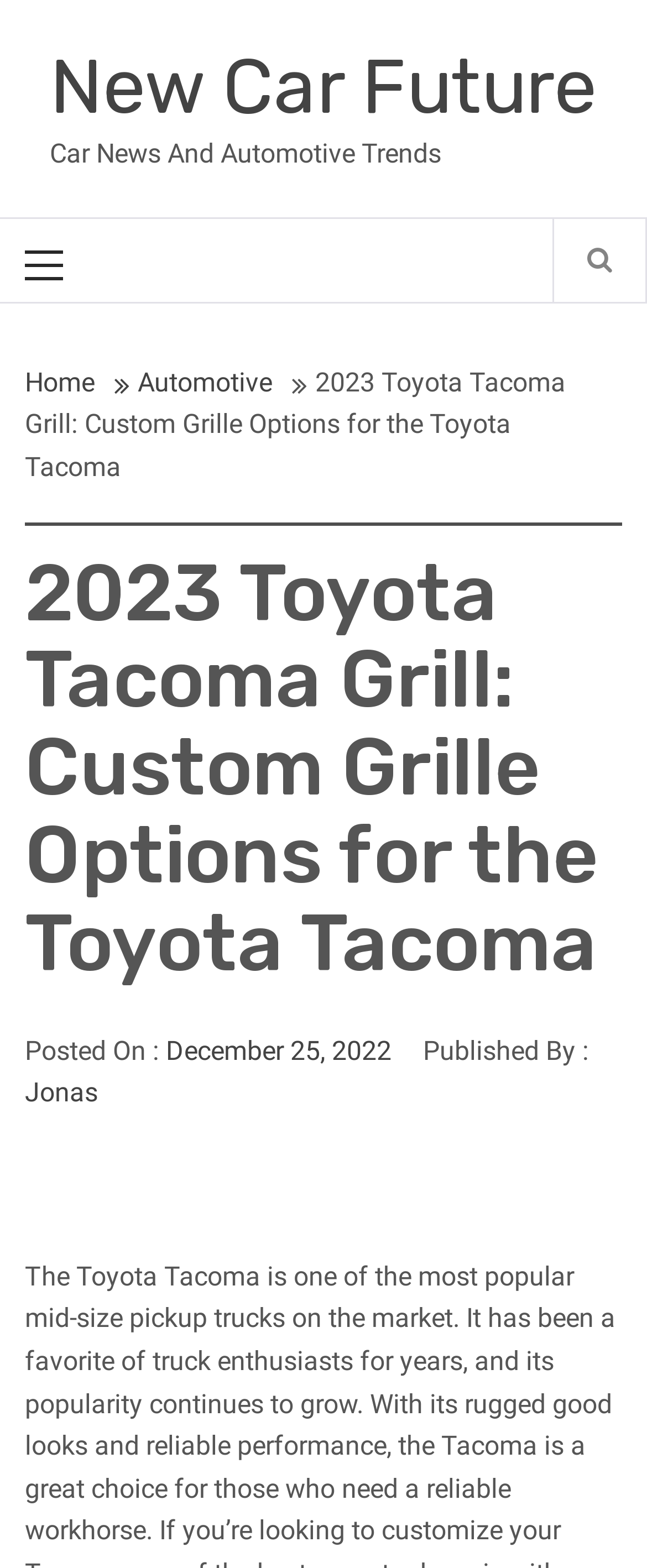Based on the description "Home", find the bounding box of the specified UI element.

[0.038, 0.234, 0.177, 0.254]